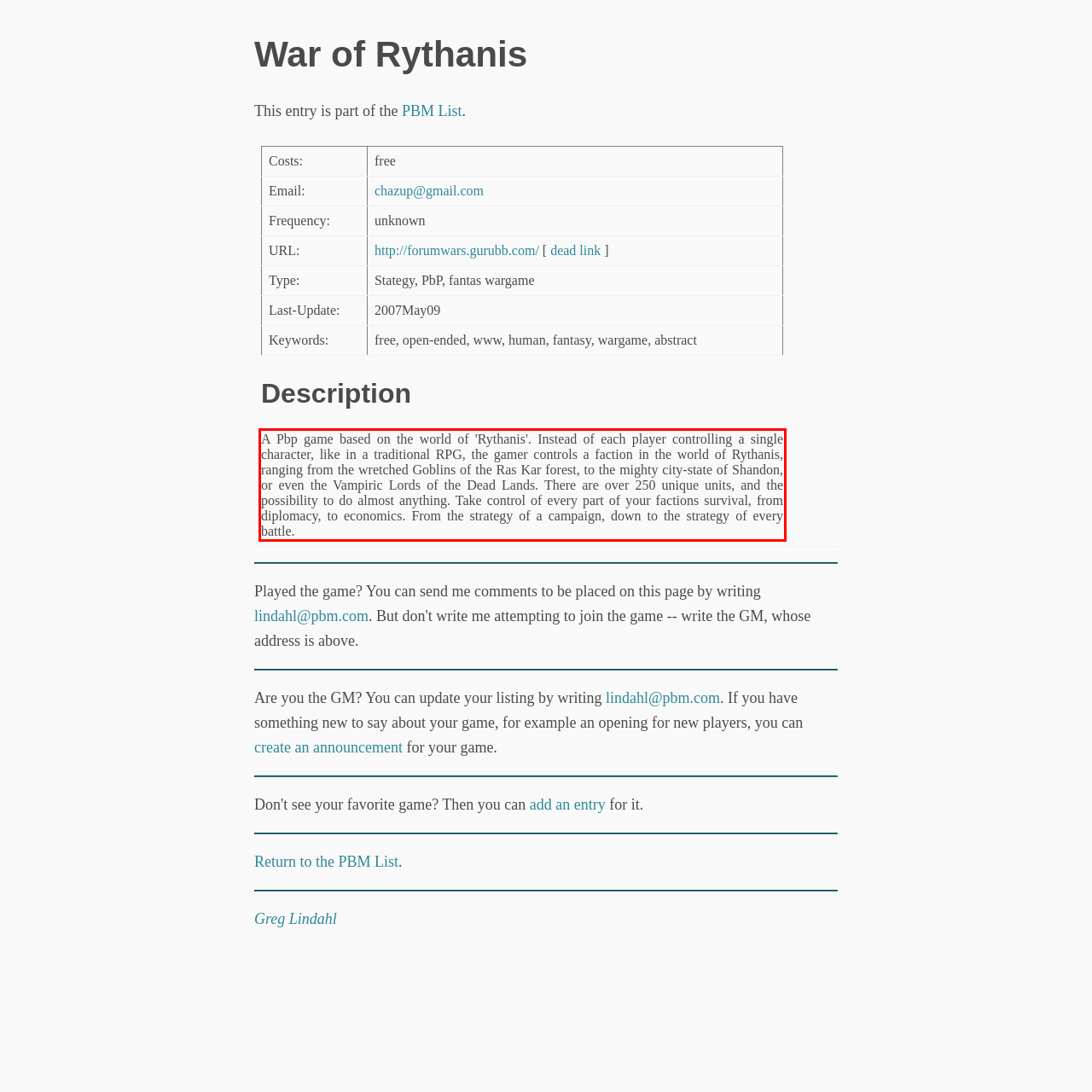Review the webpage screenshot provided, and perform OCR to extract the text from the red bounding box.

A Pbp game based on the world of 'Rythanis'. Instead of each player controlling a single character, like in a traditional RPG, the gamer controls a faction in the world of Rythanis, ranging from the wretched Goblins of the Ras Kar forest, to the mighty city-state of Shandon, or even the Vampiric Lords of the Dead Lands. There are over 250 unique units, and the possibility to do almost anything. Take control of every part of your factions survival, from diplomacy, to economics. From the strategy of a campaign, down to the strategy of every battle.